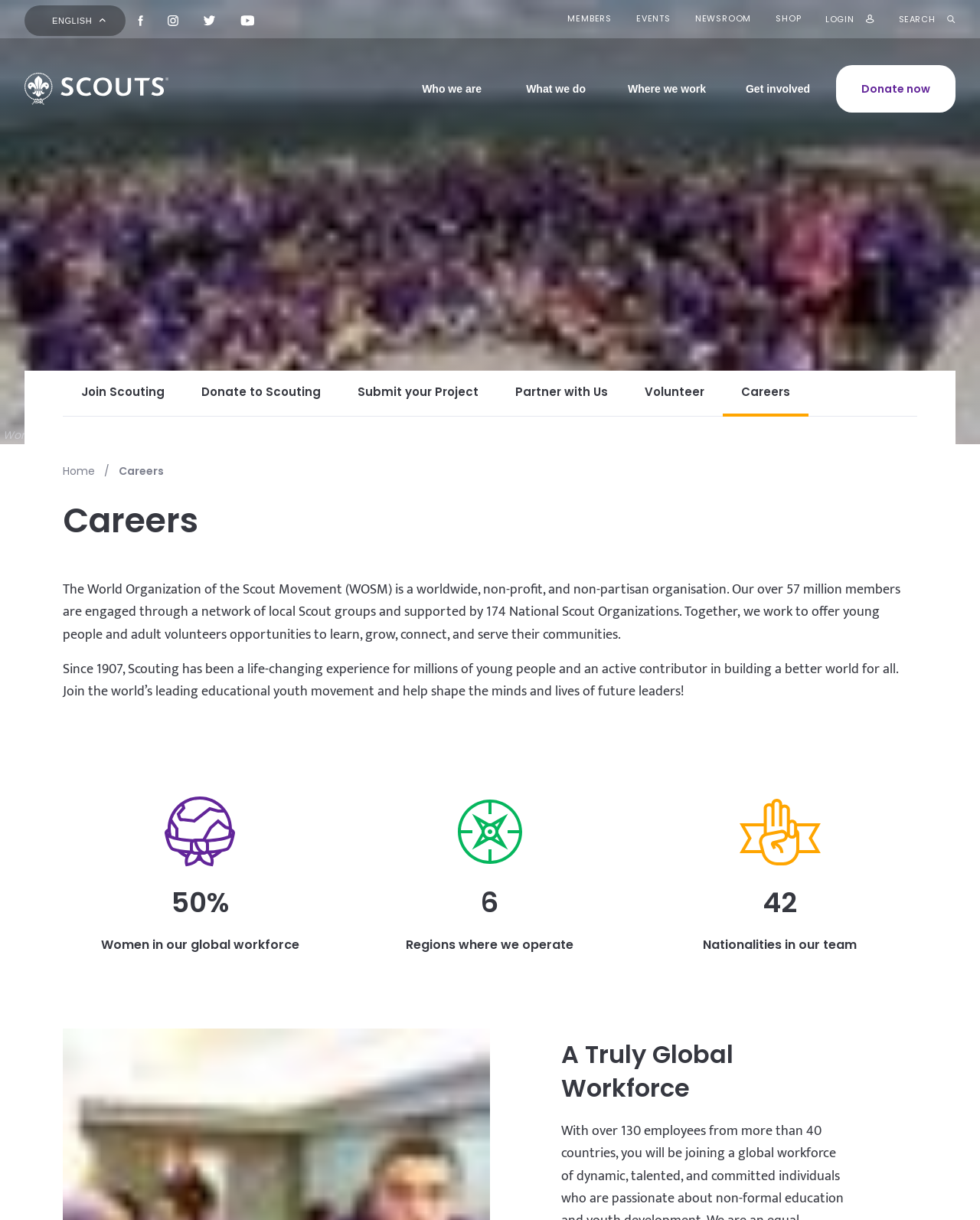Please identify the coordinates of the bounding box for the clickable region that will accomplish this instruction: "Learn more about 'Who we are'".

[0.42, 0.055, 0.502, 0.09]